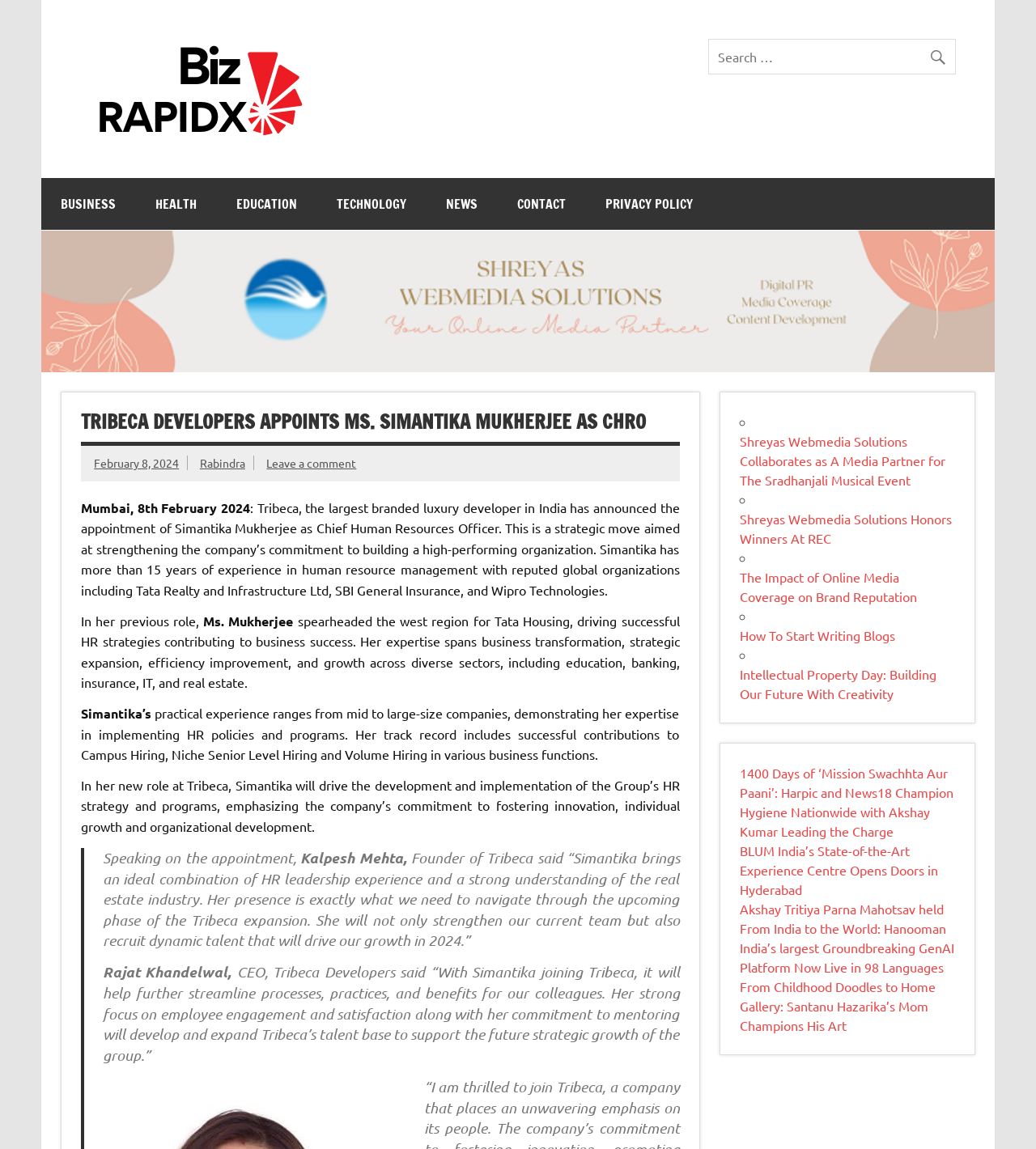From the element description: "Education", extract the bounding box coordinates of the UI element. The coordinates should be expressed as four float numbers between 0 and 1, in the order [left, top, right, bottom].

[0.21, 0.155, 0.306, 0.2]